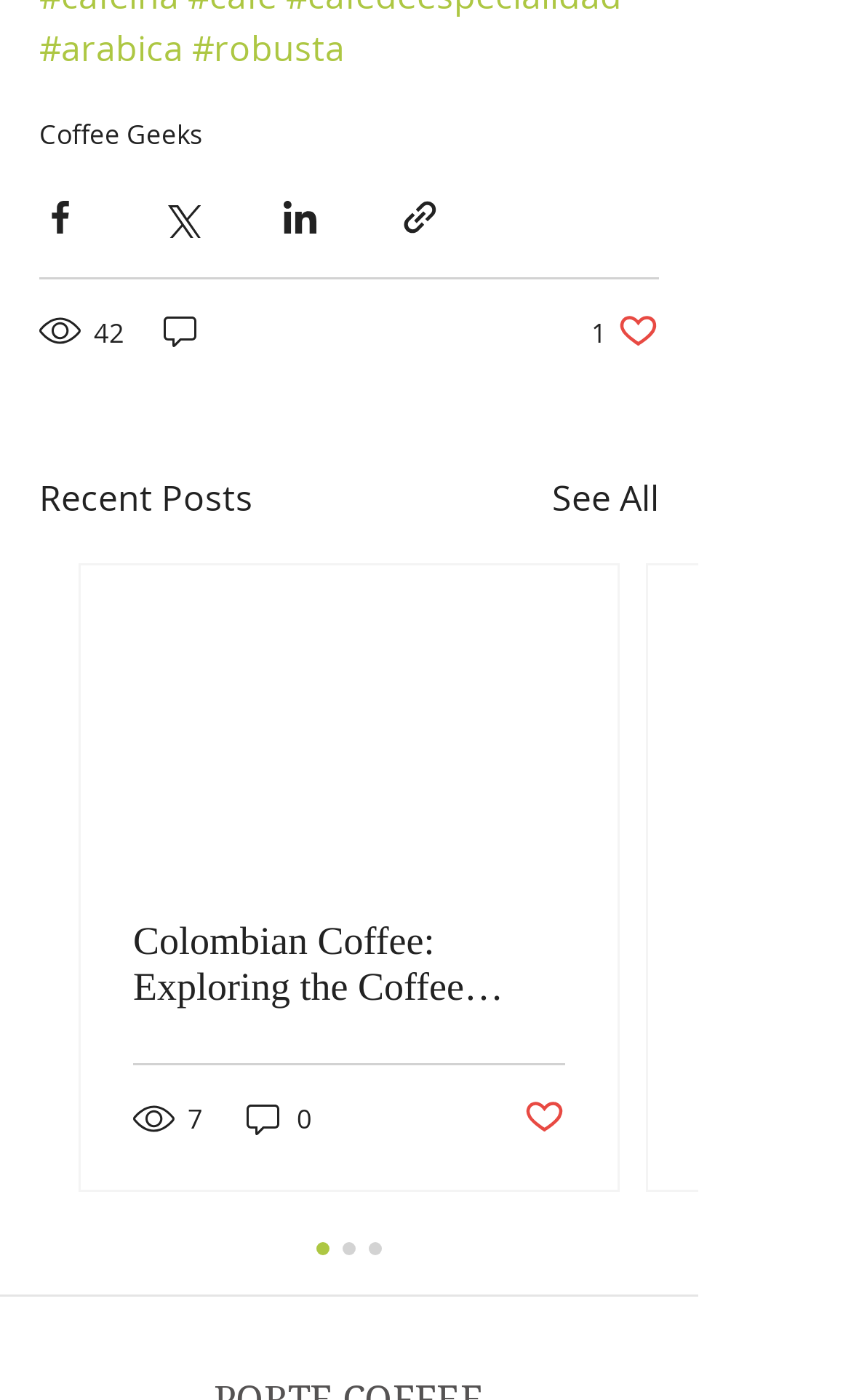Please provide the bounding box coordinate of the region that matches the element description: Post not marked as liked. Coordinates should be in the format (top-left x, top-left y, bottom-right x, bottom-right y) and all values should be between 0 and 1.

[0.615, 0.783, 0.664, 0.815]